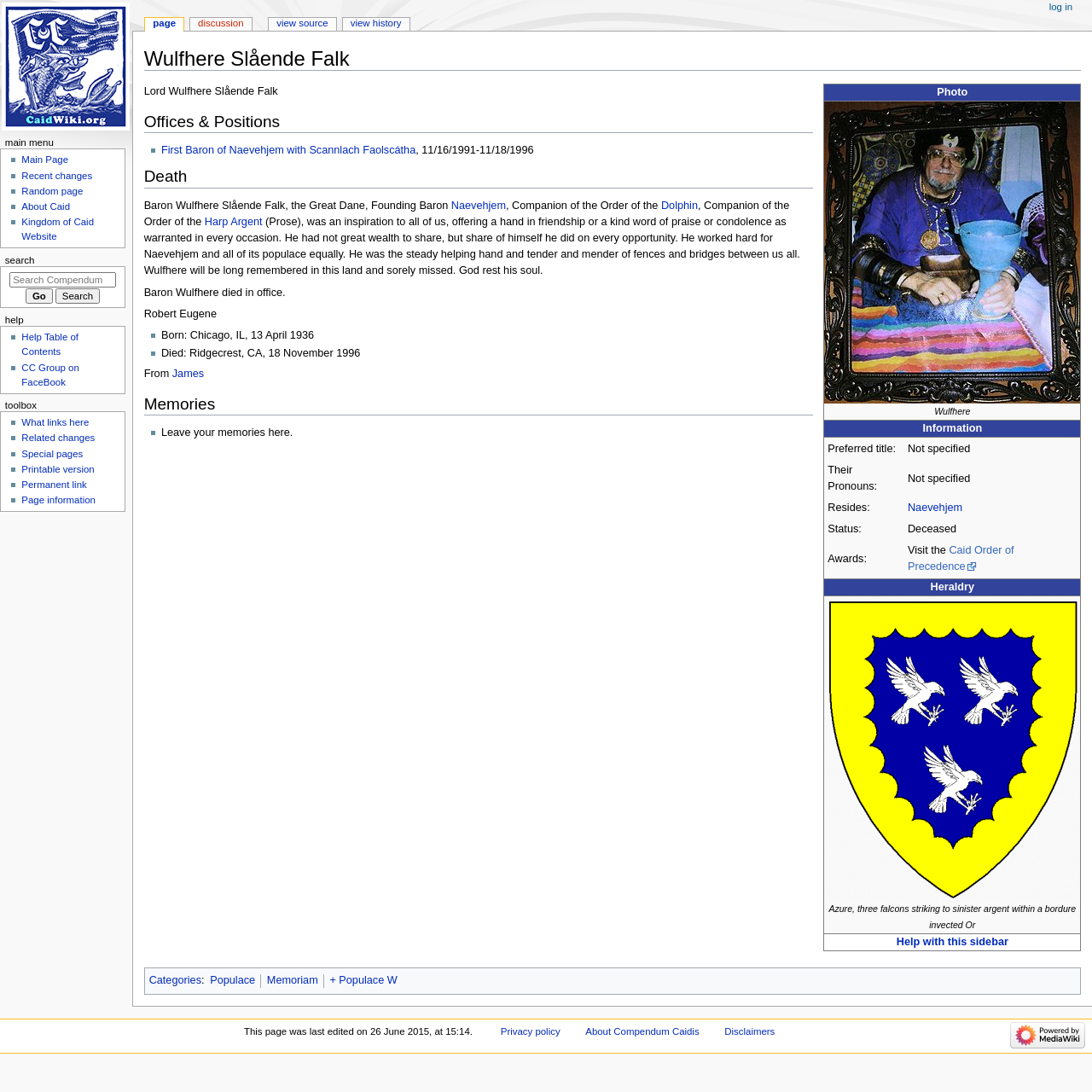What is the name of the award mentioned on this page?
Give a single word or phrase answer based on the content of the image.

Caid Order of Precedence